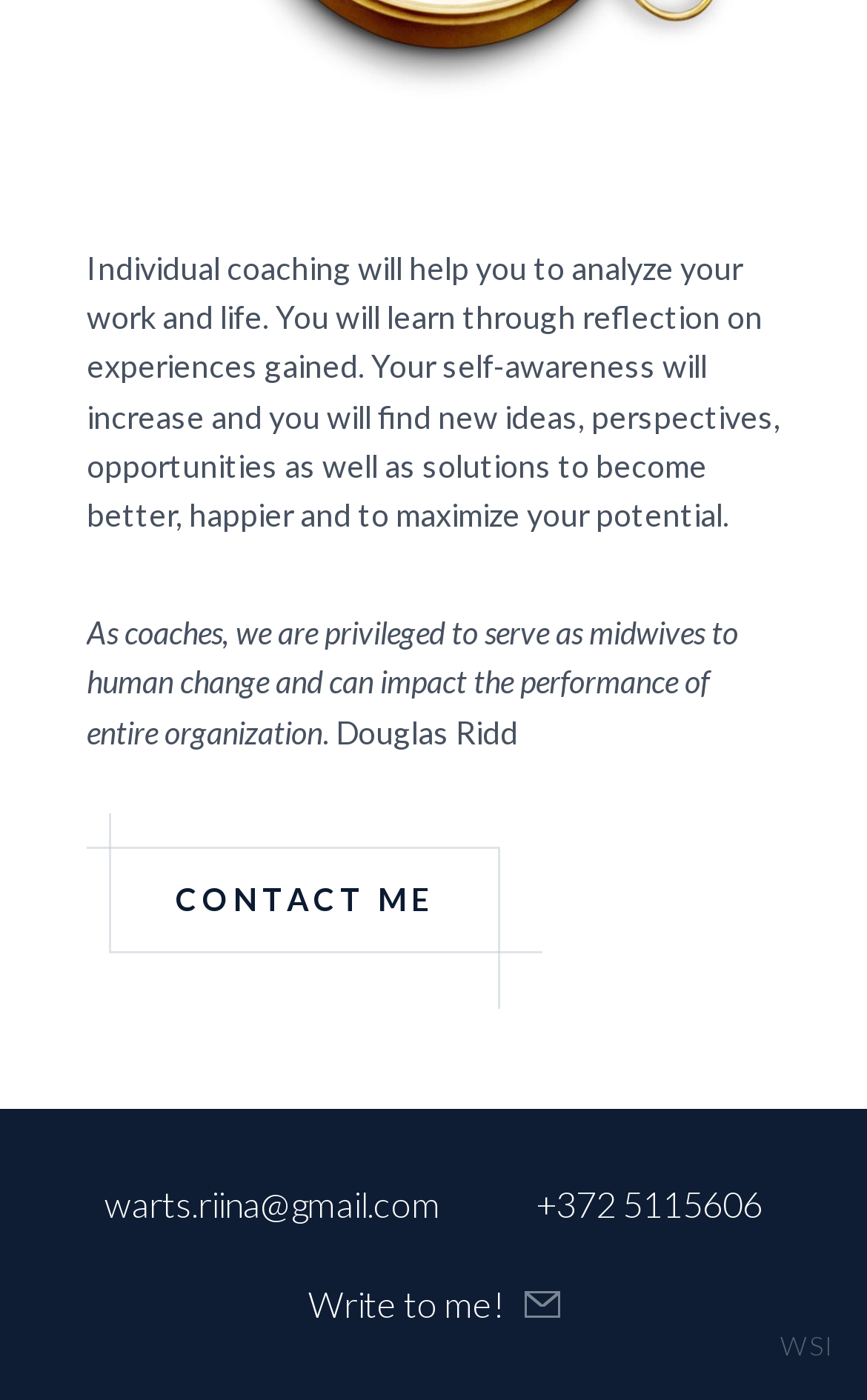Answer the question in one word or a short phrase:
Who is the author of the quote?

Douglas Ridd